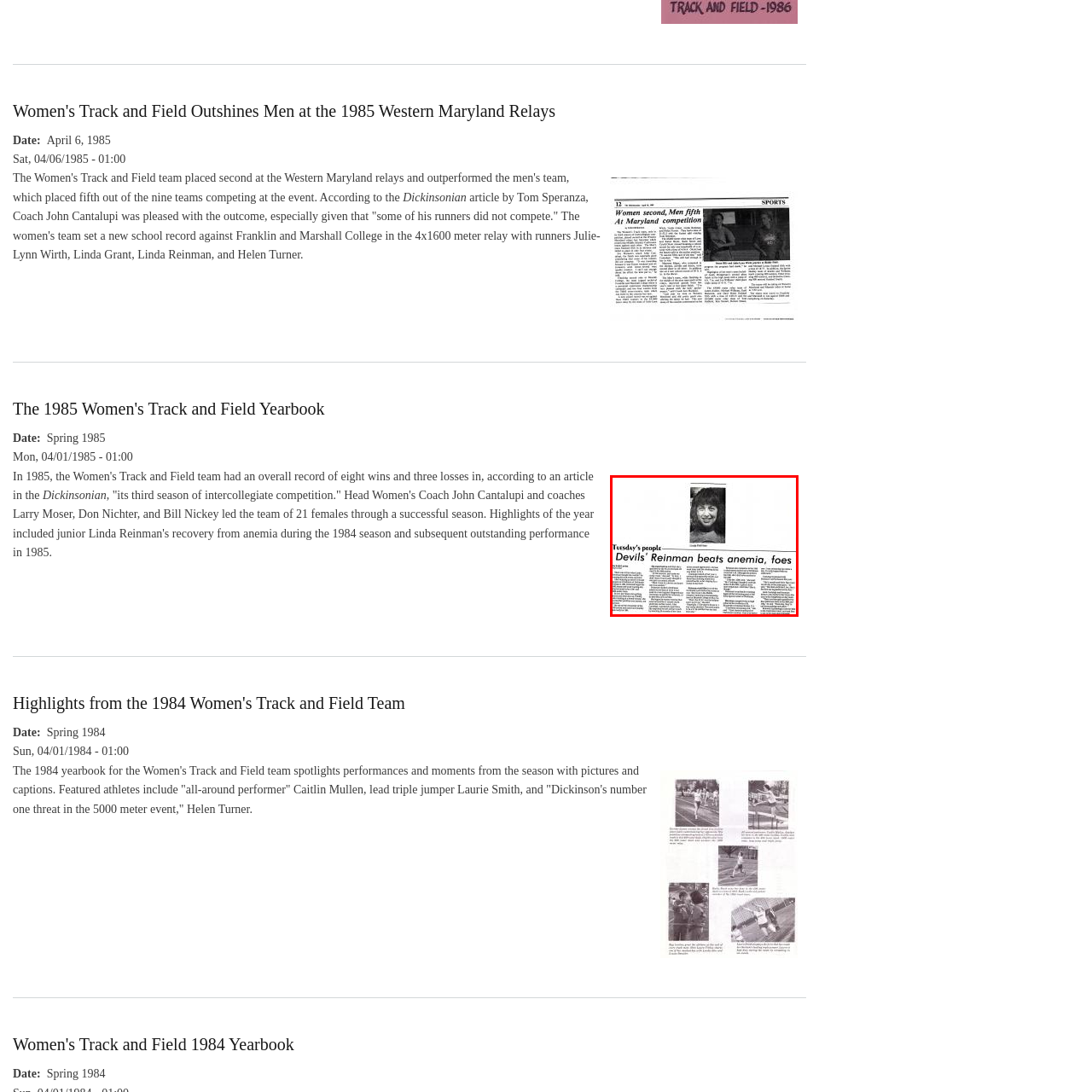Create a detailed narrative of the image inside the red-lined box.

The image features an article titled "Devils' Reinman beats anemia, foes," highlighting the inspiring journey of athlete Linda Reinman. Accompanying her photograph, the article details her battle with anemia and her subsequent successes in track and field. This piece notably emphasizes her strength and tenacity, portraying her as a determined competitor who overcame significant health challenges to excel in her sport. The context suggests that Linda's story is emblematic of resilience in athletics, reflecting broader themes of struggle and triumph among athletes.